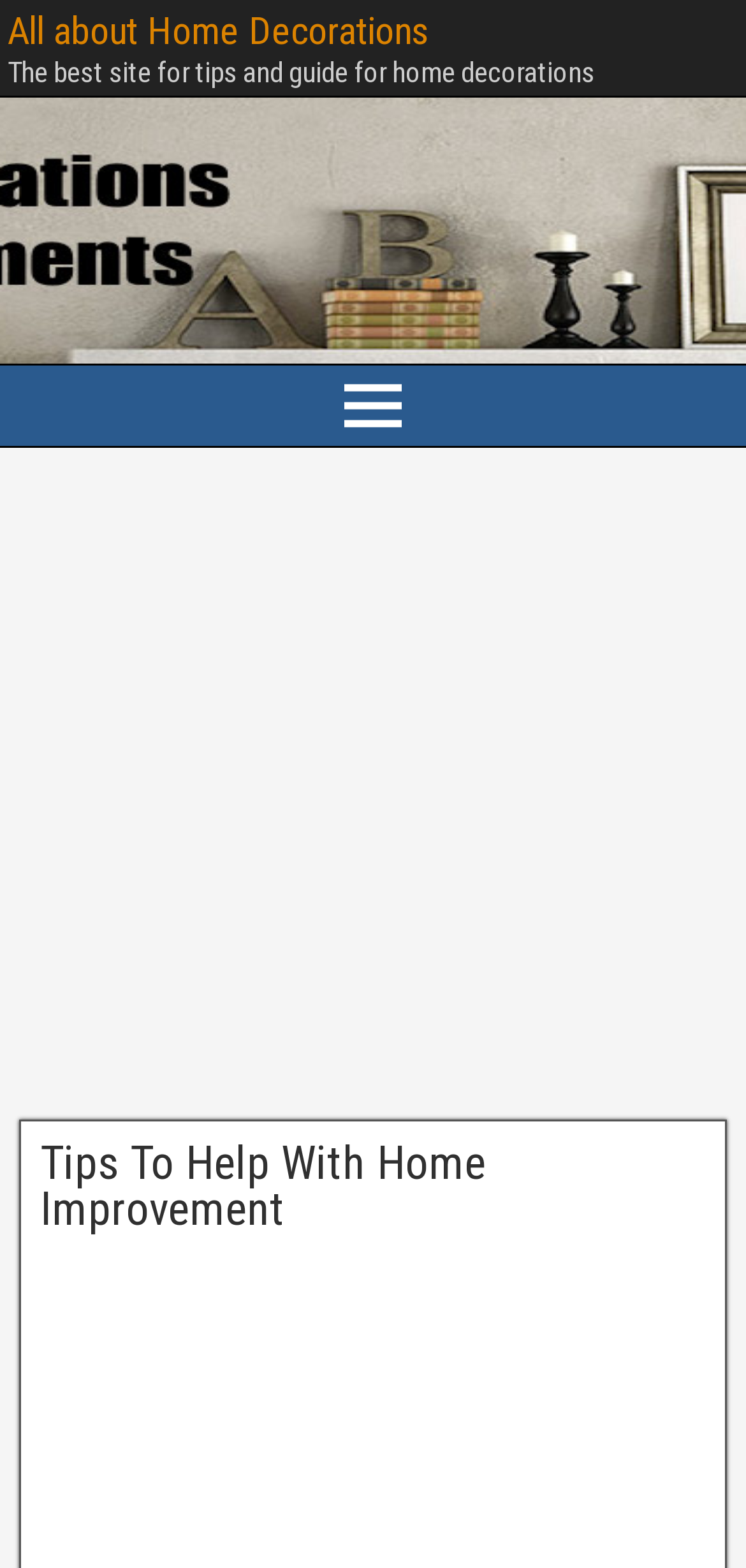Determine the bounding box for the described HTML element: "aria-label="Advertisement" name="aswift_0" title="Advertisement"". Ensure the coordinates are four float numbers between 0 and 1 in the format [left, top, right, bottom].

[0.0, 0.307, 1.0, 0.704]